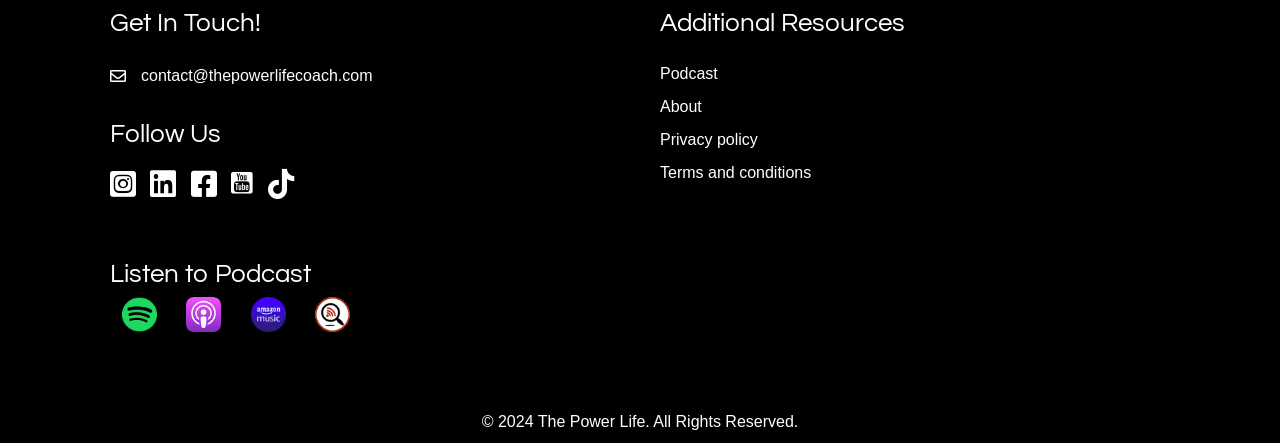How many podcast platforms are listed?
Please provide a detailed answer to the question.

The podcast platforms are listed as links with corresponding image elements, and there are four of them: Spotify, Apple Podcasts, Amazon Music, and Listen Notes.